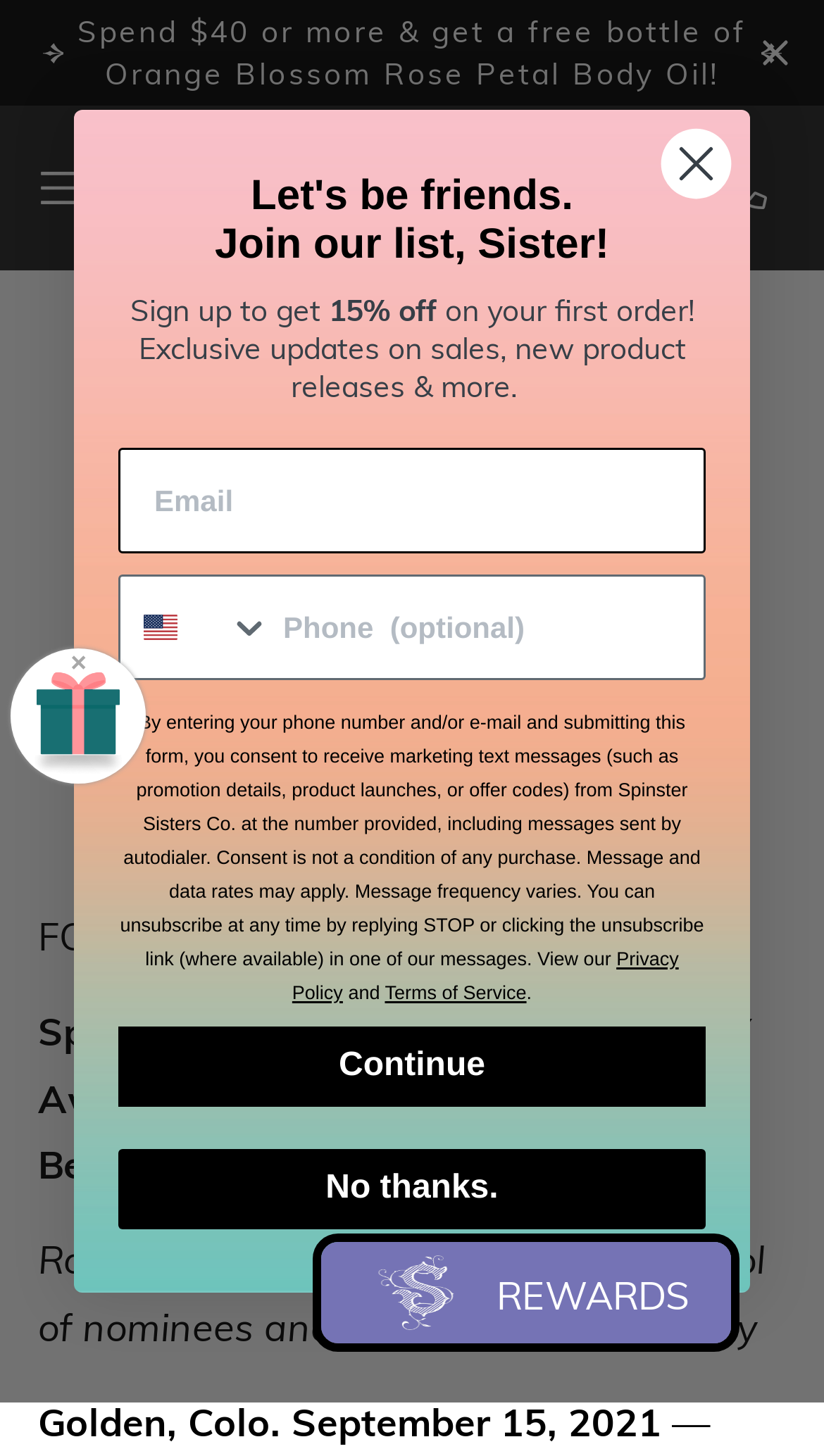Please specify the bounding box coordinates of the clickable region necessary for completing the following instruction: "Click the 'Continue' button". The coordinates must consist of four float numbers between 0 and 1, i.e., [left, top, right, bottom].

[0.144, 0.699, 0.856, 0.754]